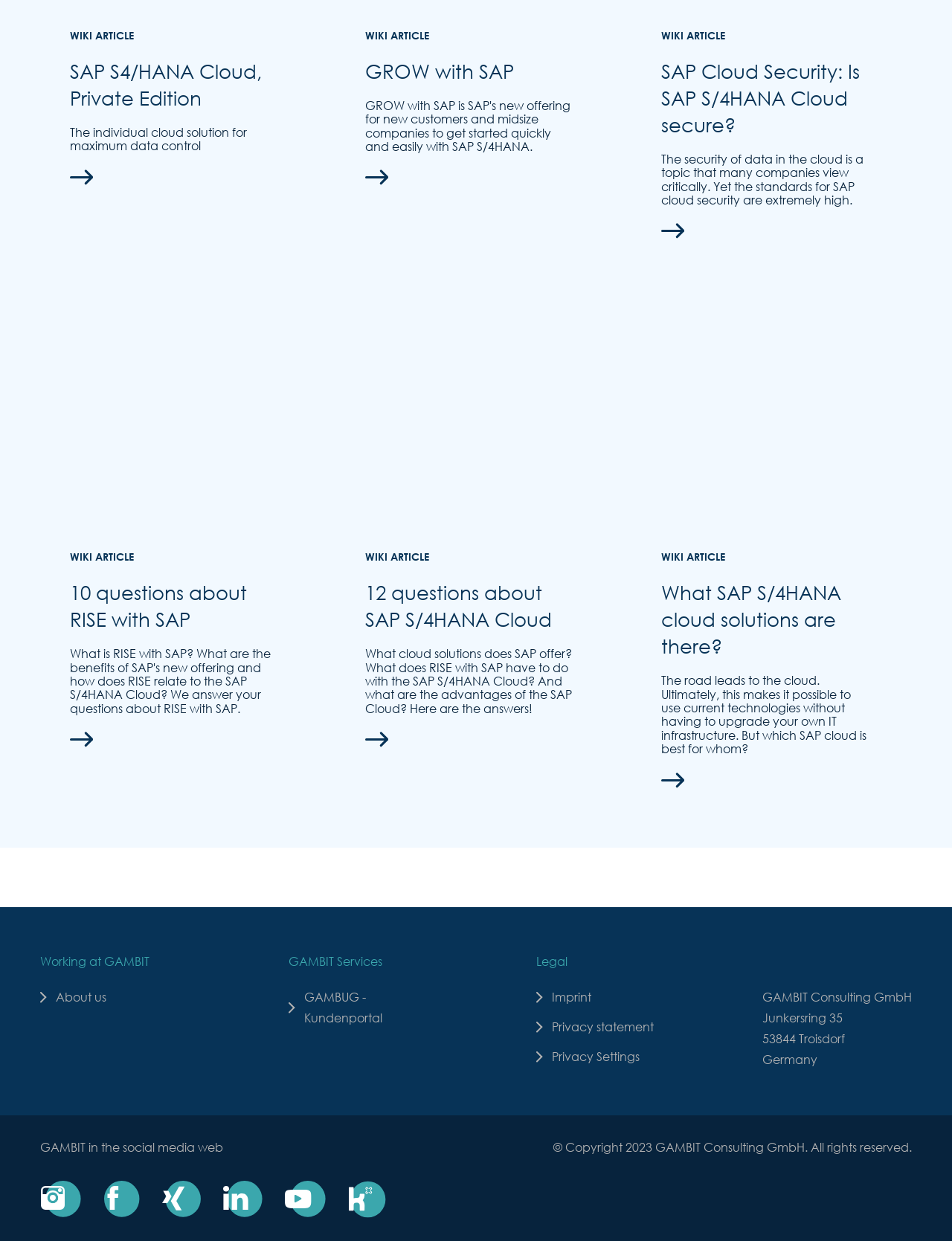Locate the bounding box coordinates of the clickable region necessary to complete the following instruction: "Read about RISE with SAP". Provide the coordinates in the format of four float numbers between 0 and 1, i.e., [left, top, right, bottom].

[0.058, 0.24, 0.306, 0.635]